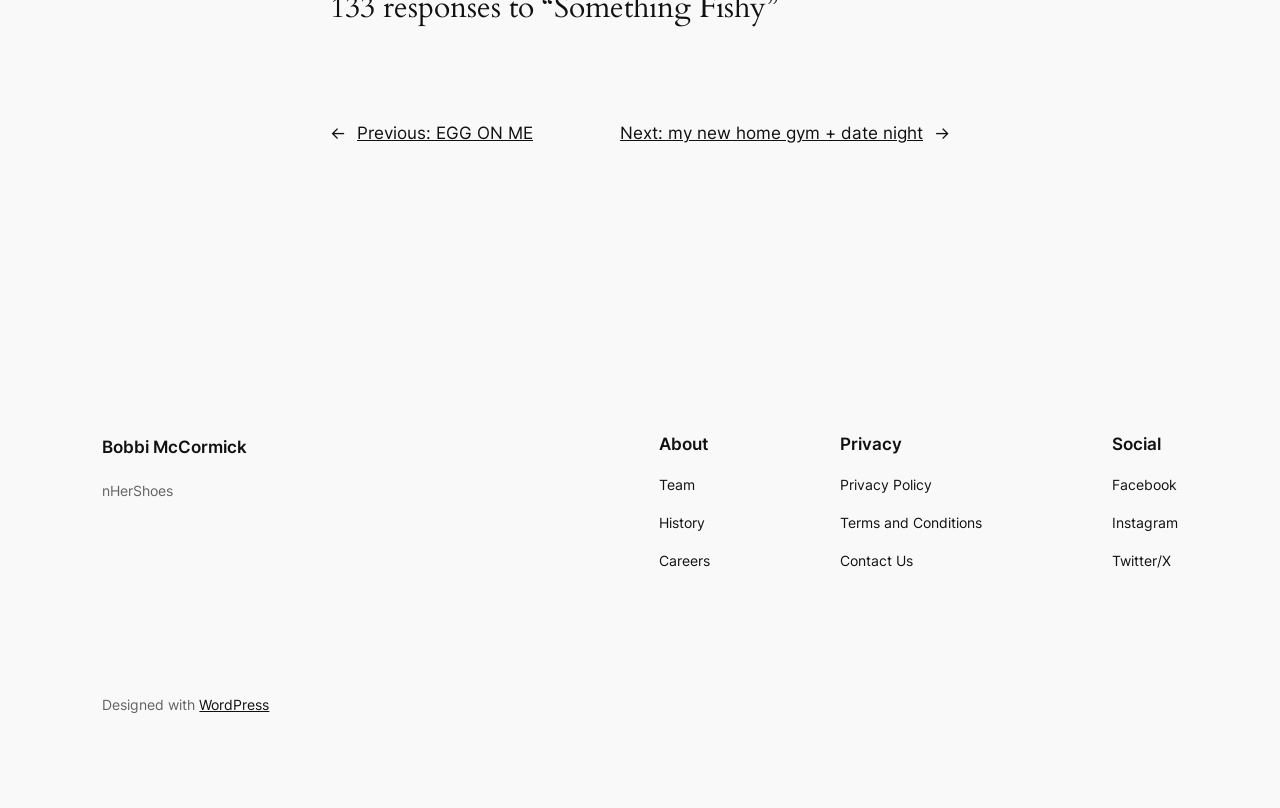Determine the bounding box coordinates of the region I should click to achieve the following instruction: "visit Bobbi McCormick's page". Ensure the bounding box coordinates are four float numbers between 0 and 1, i.e., [left, top, right, bottom].

[0.08, 0.541, 0.193, 0.566]